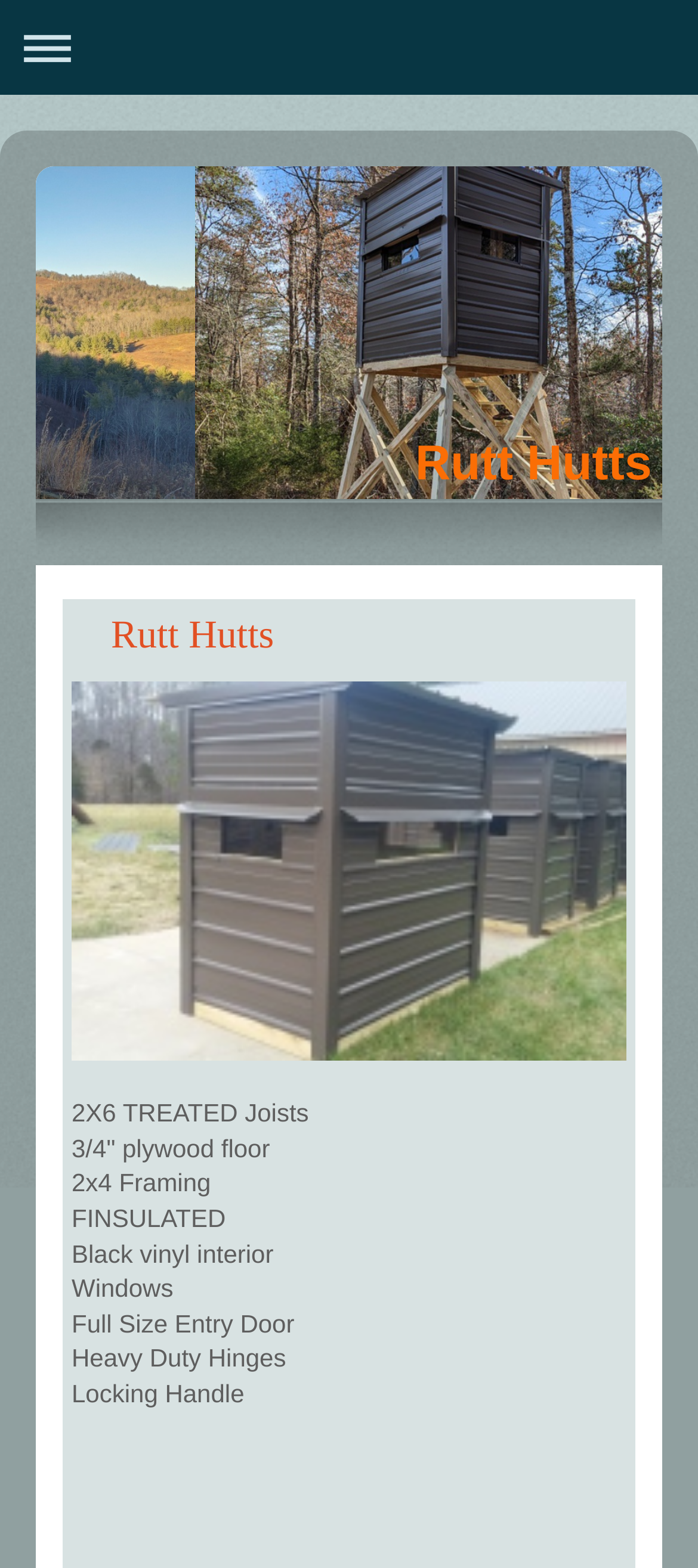Present a detailed account of what is displayed on the webpage.

The webpage appears to be about Outback Buildings, specifically Rutt Hutts, in Rock Hill. At the top left corner, there is a link to expand or collapse the navigation menu. To the right of this link, there is a large image that takes up most of the top section of the page. 

Below the image, there is a heading that reads "Rutt Hutts" in a prominent font. Underneath this heading, there is a link, and to the right of the link, there are several lines of text that describe the features of the Rutt Hutts building, including the materials used, such as 2X6 treated joists, 3/4" plywood floor, and 2x4 framing. The text also mentions that the building is insulated, has black vinyl interior, windows, a full-size entry door, heavy-duty hinges, and a locking handle.